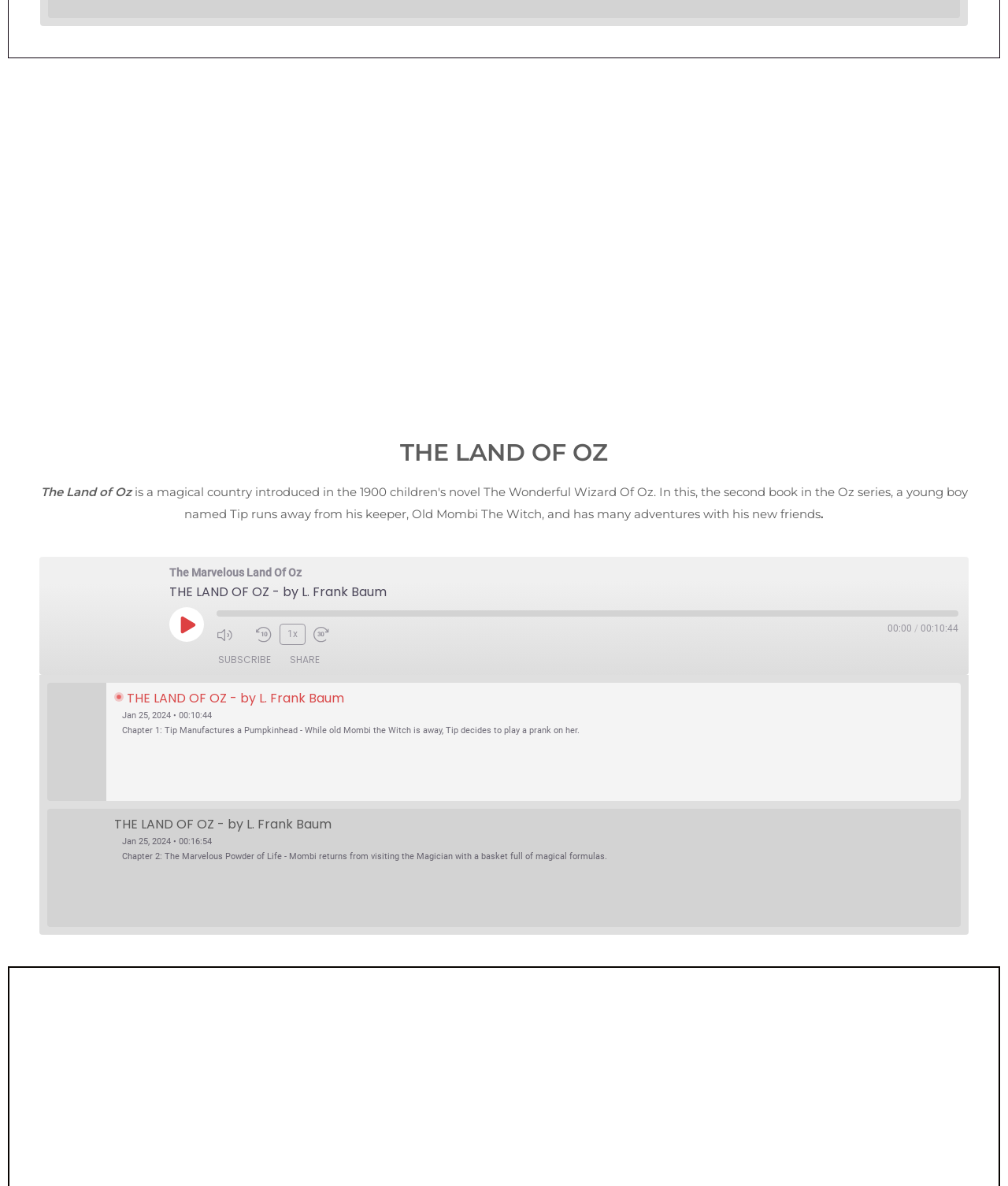What is the title of the podcast?
Examine the image and give a concise answer in one word or a short phrase.

The Marvelous Land Of Oz